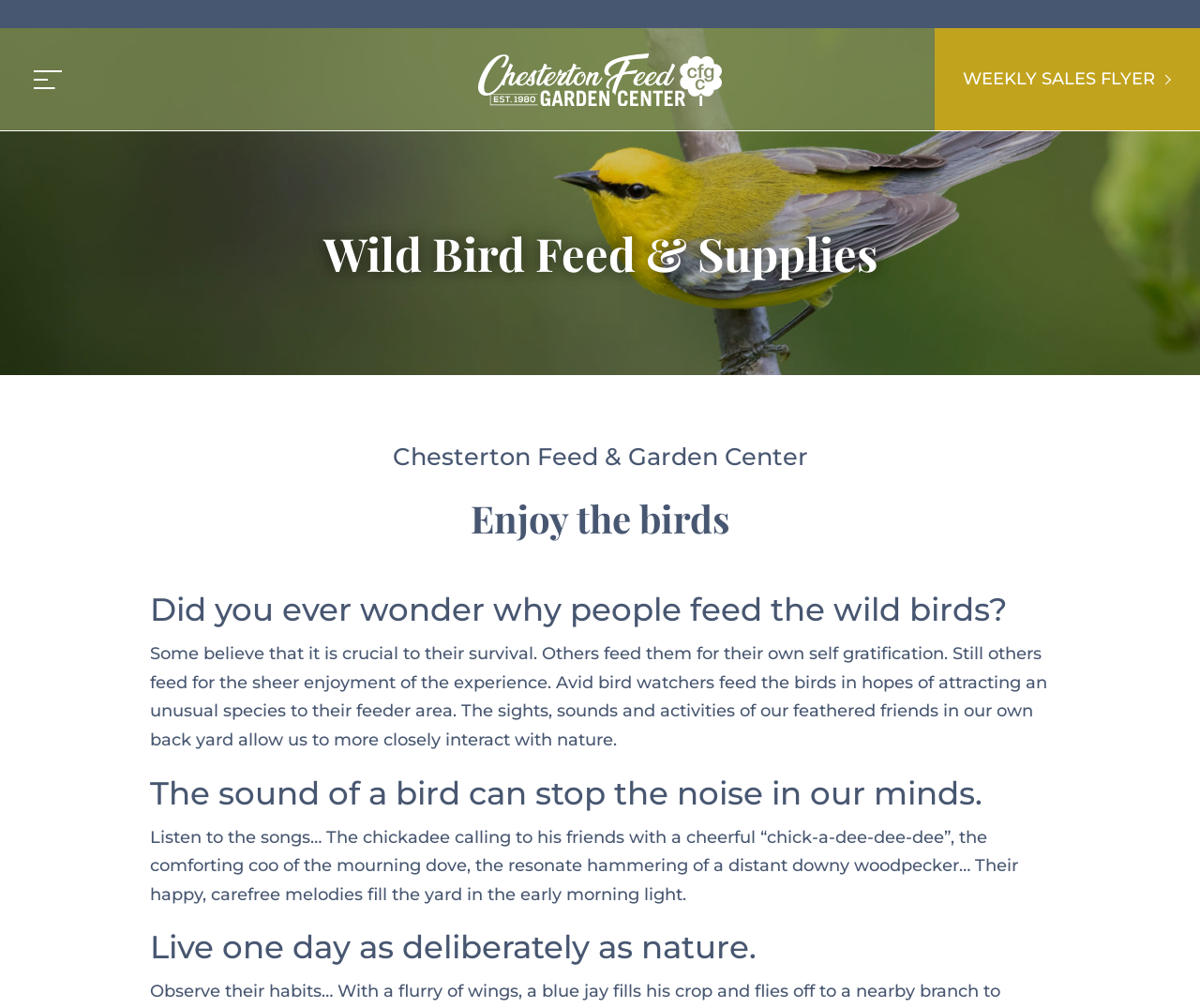Please determine the bounding box of the UI element that matches this description: parent_node: HOME. The coordinates should be given as (top-left x, top-left y, bottom-right x, bottom-right y), with all values between 0 and 1.

[0.398, 0.052, 0.602, 0.105]